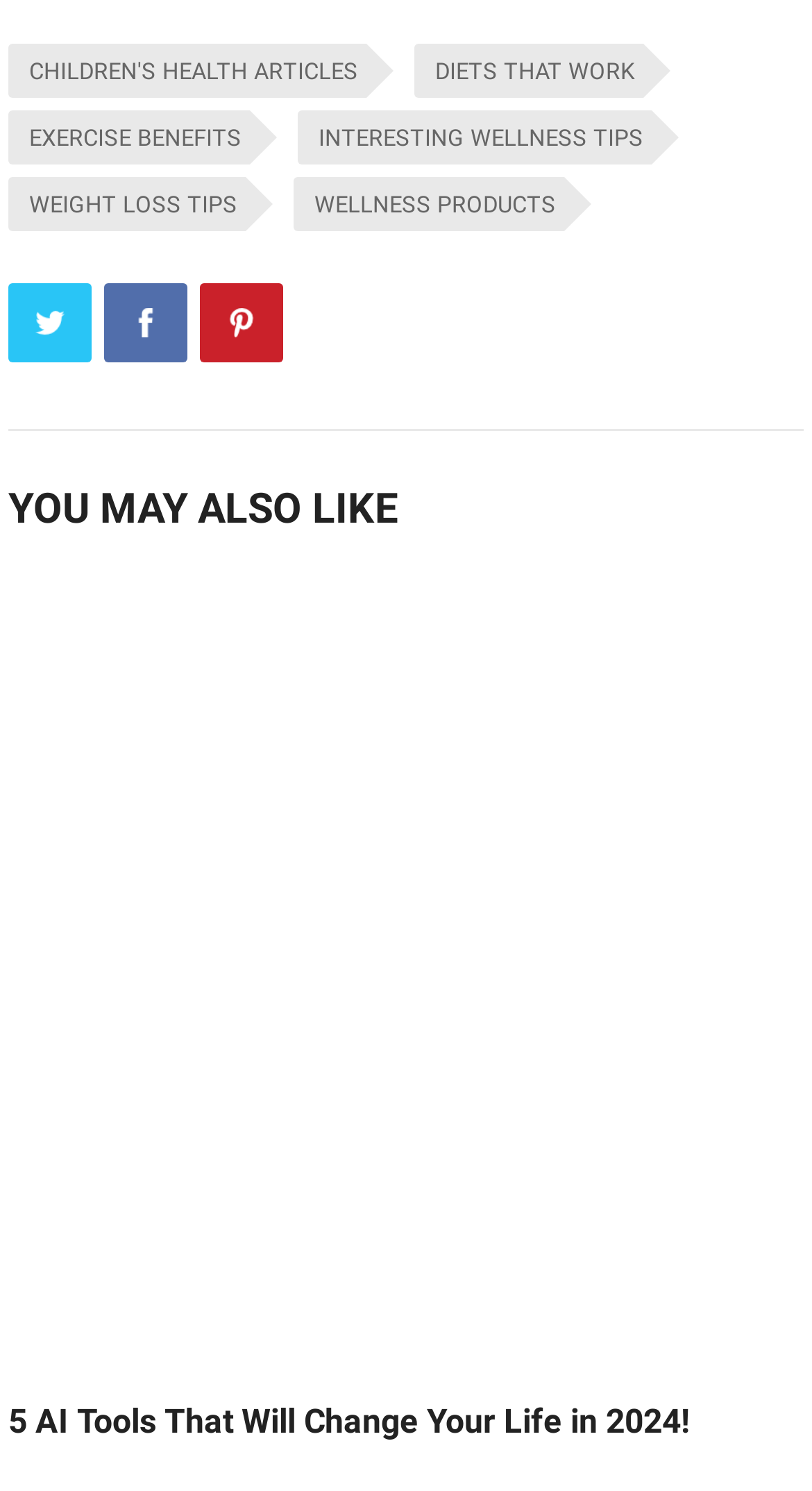What is the section title above the second article?
Give a one-word or short phrase answer based on the image.

YOU MAY ALSO LIKE